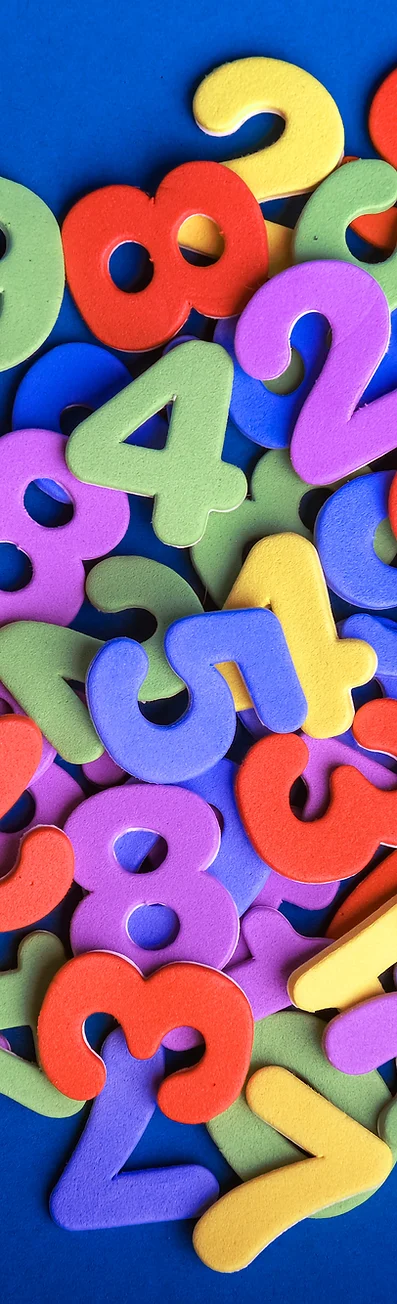Offer a detailed explanation of the image and its components.

The image showcases a vibrant assortment of colorful foam numbers spread across a blue background. The numbers, in various hues of red, purple, green, and orange, are arranged haphazardly, creating a playful and engaging visual. This playful display of numbers emphasizes the theme of learning and engaging with math, making it especially suitable for educational settings, such as programs designed for students with dyscalculia. The vivid colors and shapes highlight the fun and interactive elements of mathematics, promoting a positive learning experience. Additionally, the image captures the spirit of self-paced learning, aligning with modern educational approaches that cater to different learning styles and needs.